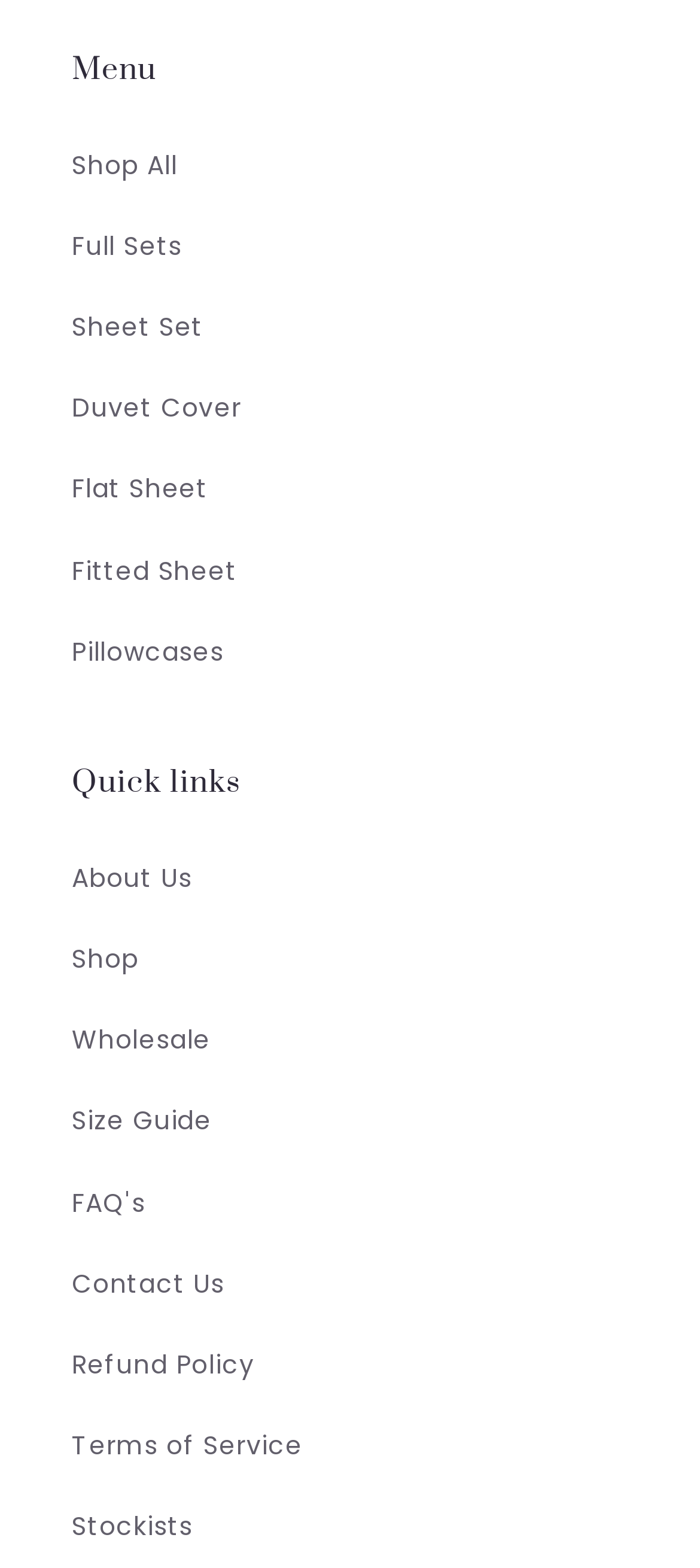Determine the bounding box coordinates for the UI element described. Format the coordinates as (top-left x, top-left y, bottom-right x, bottom-right y) and ensure all values are between 0 and 1. Element description: Contact Us

[0.103, 0.793, 0.897, 0.845]